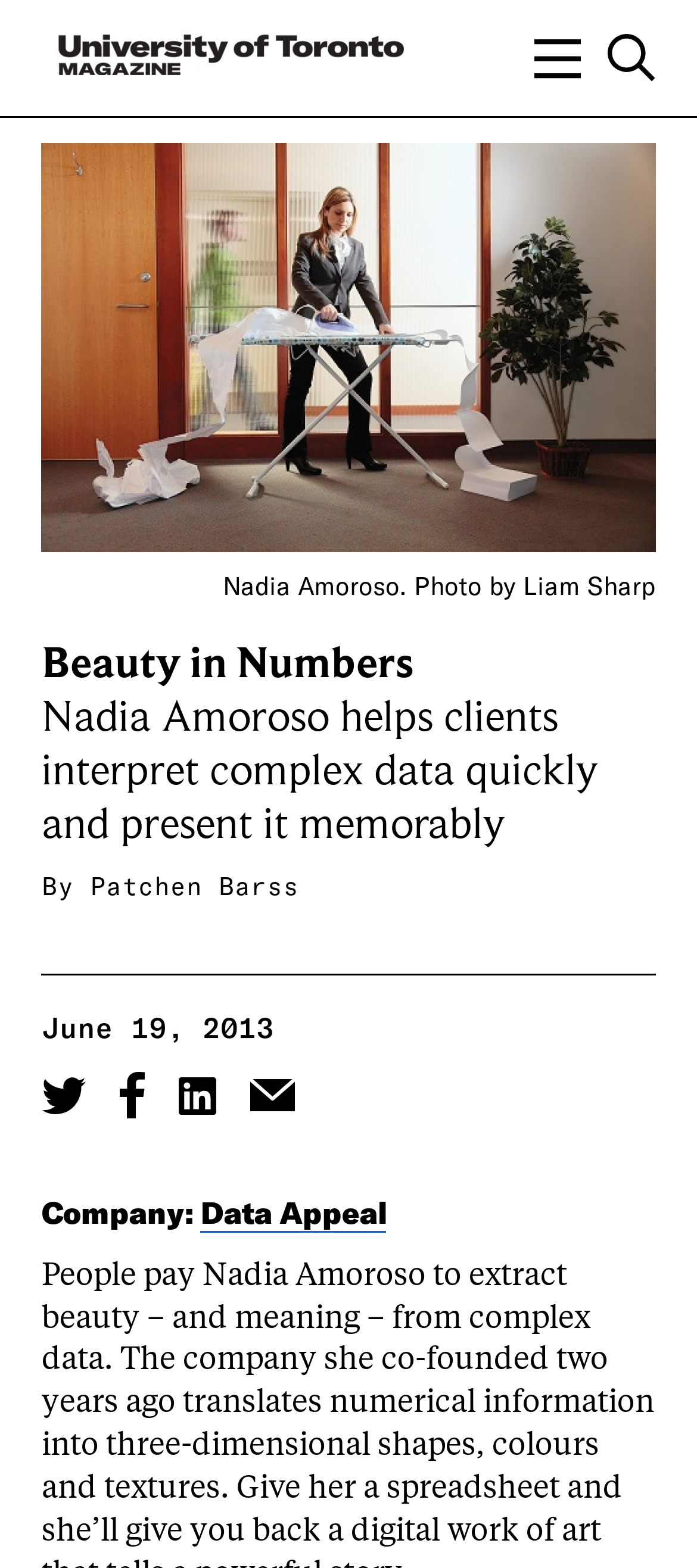What is the date of the article?
Using the image as a reference, answer with just one word or a short phrase.

June 19, 2013